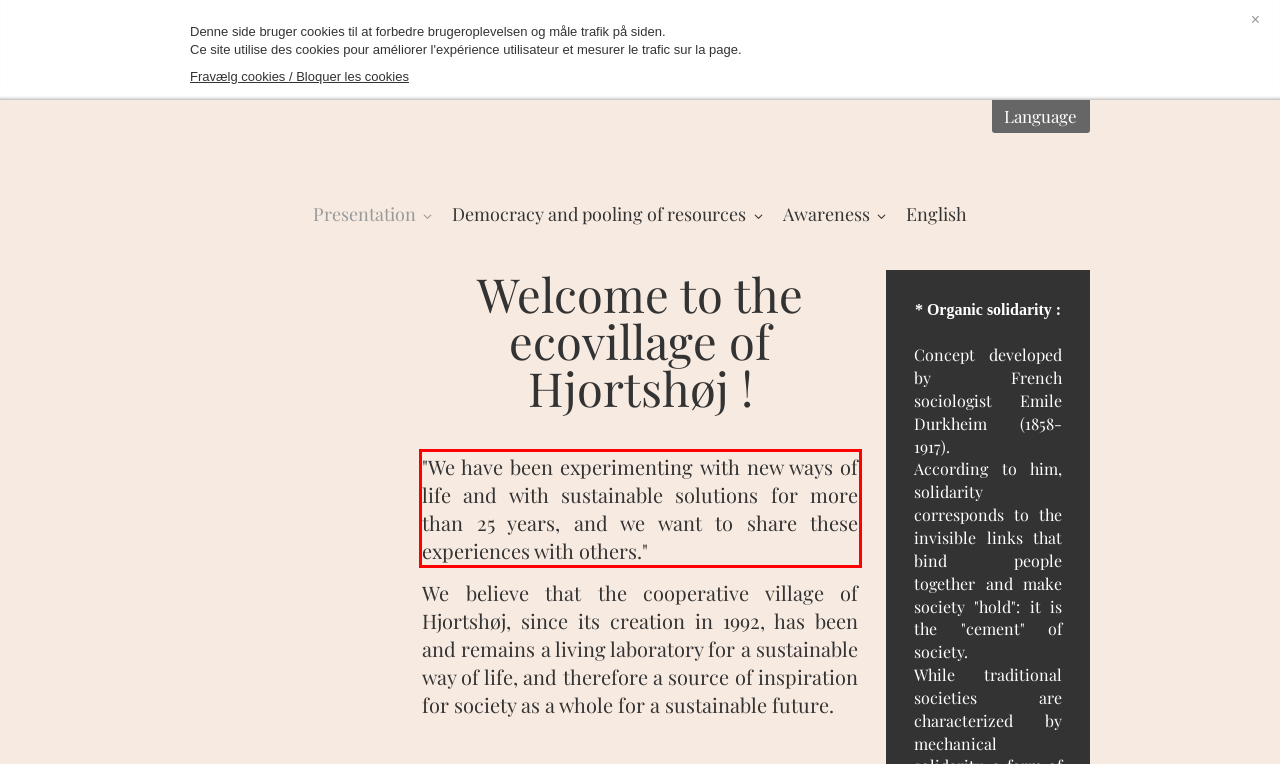You are provided with a screenshot of a webpage containing a red bounding box. Please extract the text enclosed by this red bounding box.

"We have been experimenting with new ways of life and with sustainable solutions for more than 25 years, and we want to share these experiences with others."